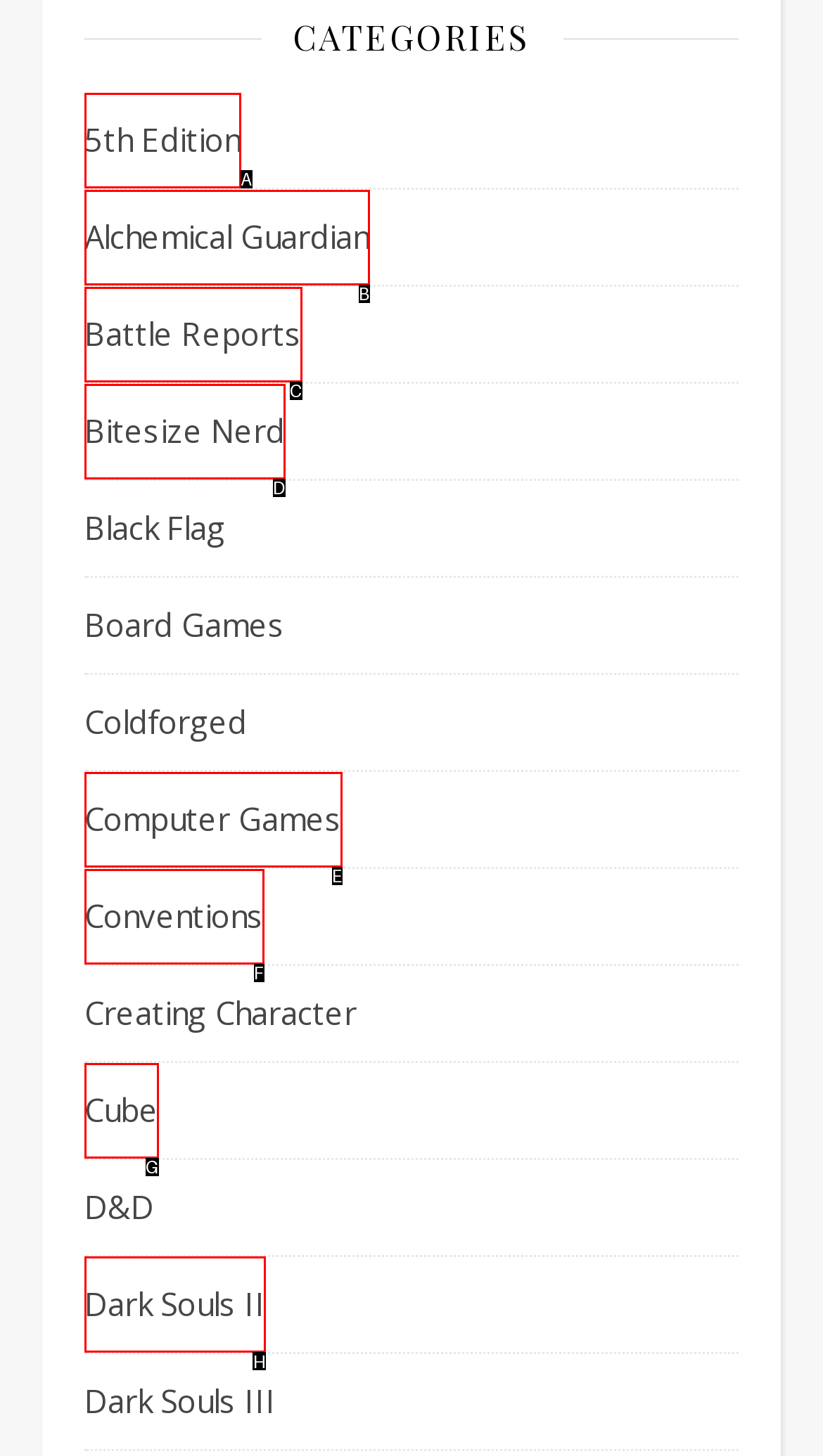Based on the task: go to the 'Dark Souls II' page, which UI element should be clicked? Answer with the letter that corresponds to the correct option from the choices given.

H